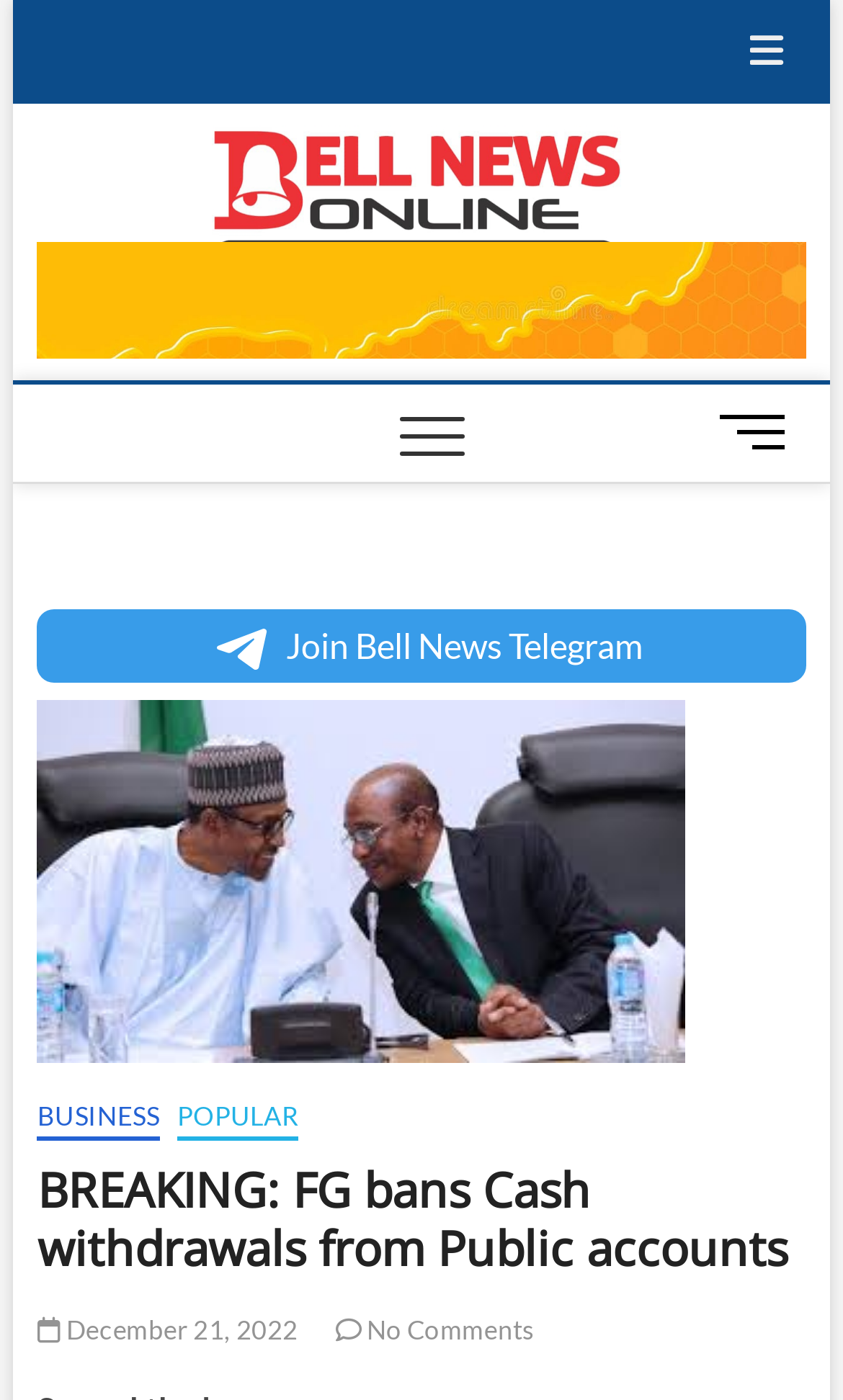Highlight the bounding box coordinates of the region I should click on to meet the following instruction: "Read the breaking news".

[0.044, 0.829, 0.956, 0.913]